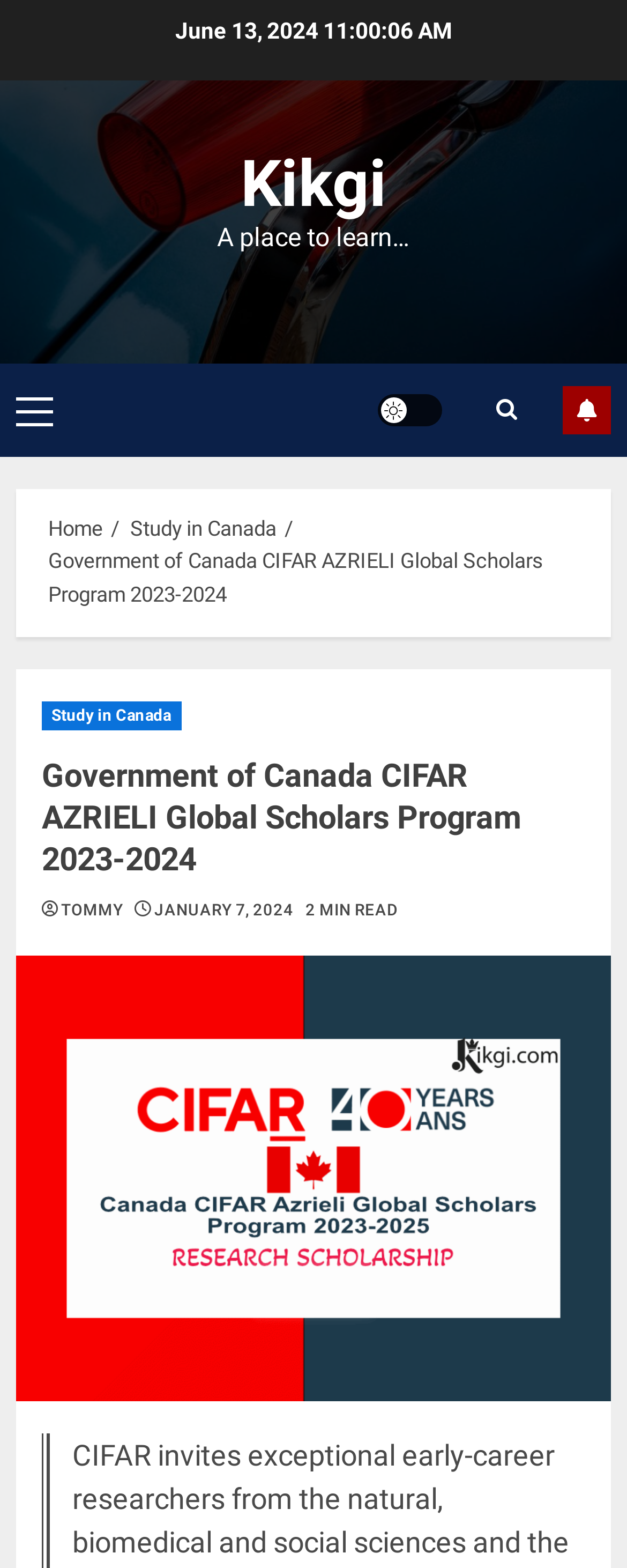Provide the bounding box coordinates for the UI element described in this sentence: "Home". The coordinates should be four float values between 0 and 1, i.e., [left, top, right, bottom].

None